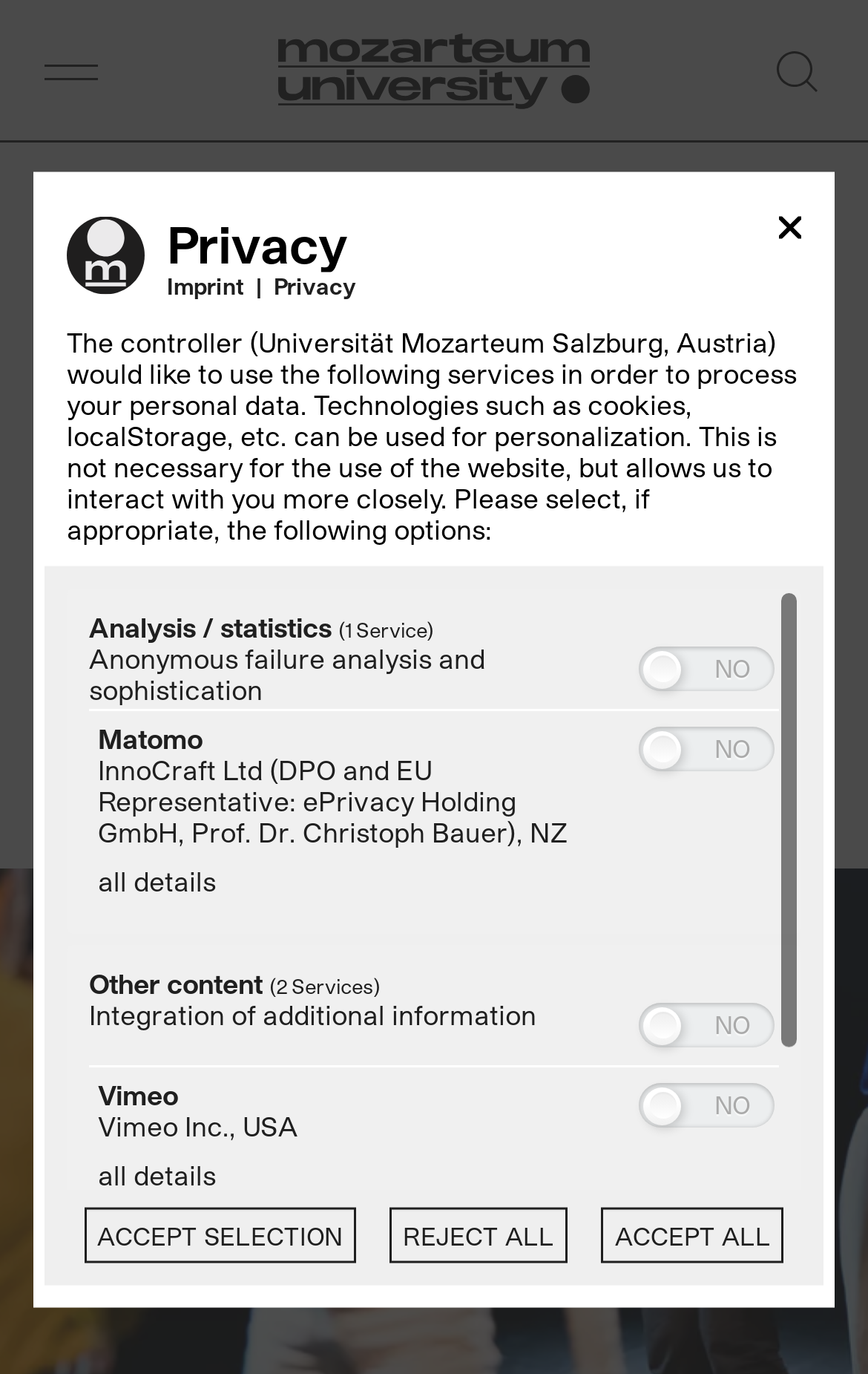What is the purpose of the switch buttons?
Look at the screenshot and respond with a single word or phrase.

To accept or reject services